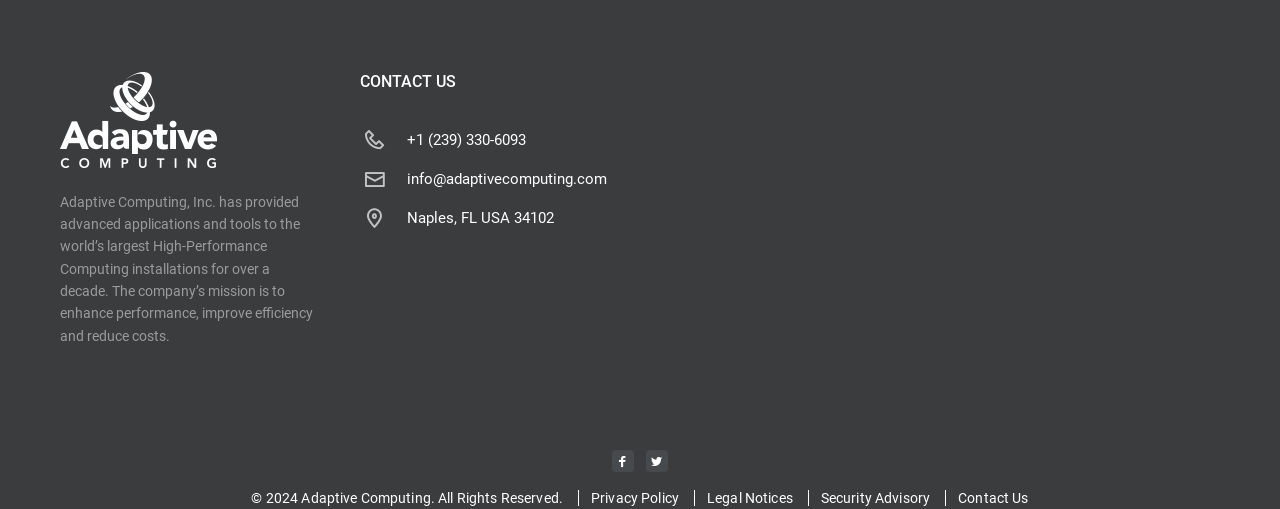What is the phone number to contact?
Using the image, give a concise answer in the form of a single word or short phrase.

+1 (239) 330-6093